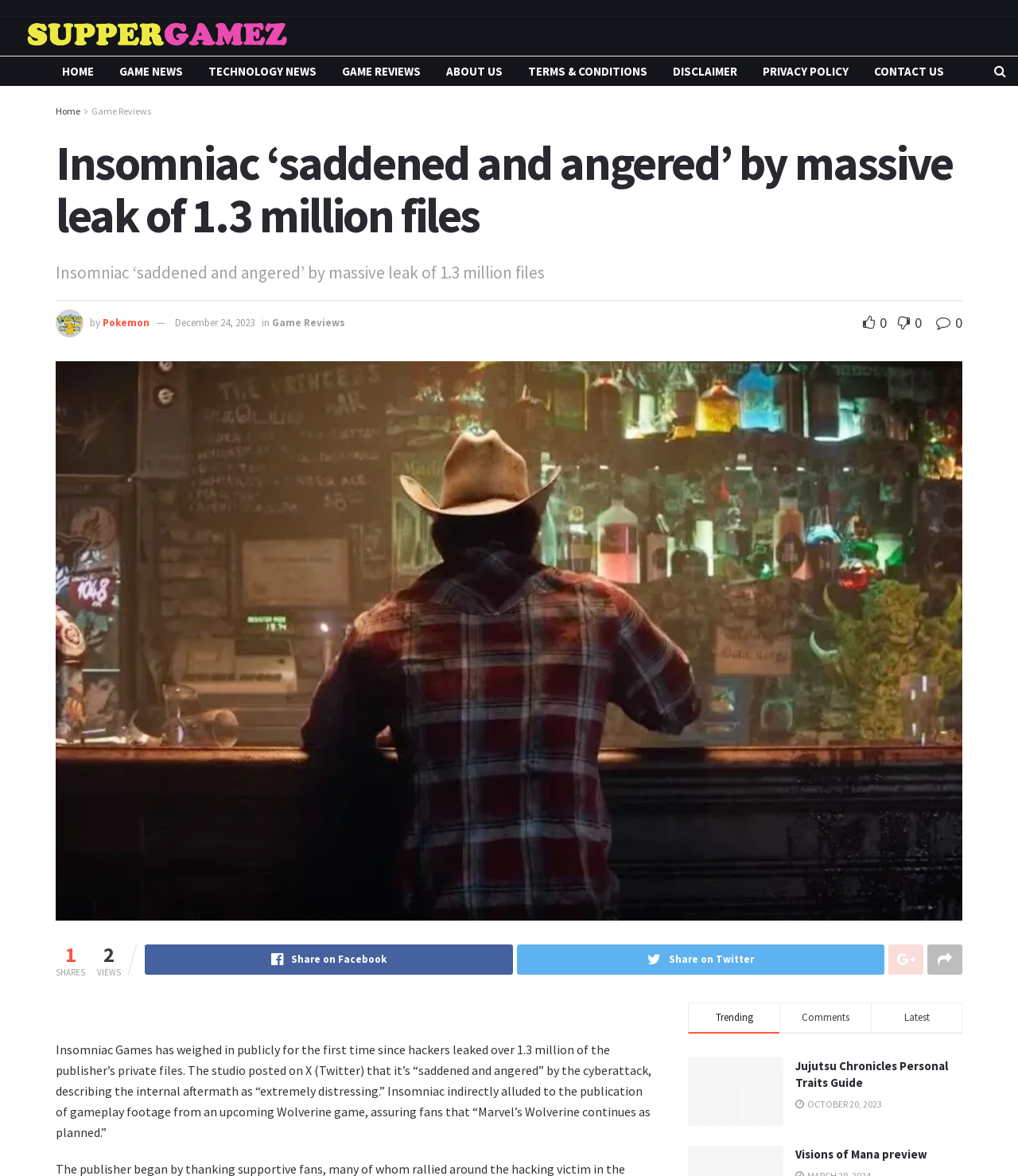What is the name of the social media platform mentioned in the article?
Please respond to the question thoroughly and include all relevant details.

The article mentions 'The studio posted on X (Twitter) that it’s “saddened and angered” by the cyberattack.' Therefore, the name of the social media platform mentioned in the article is Twitter.